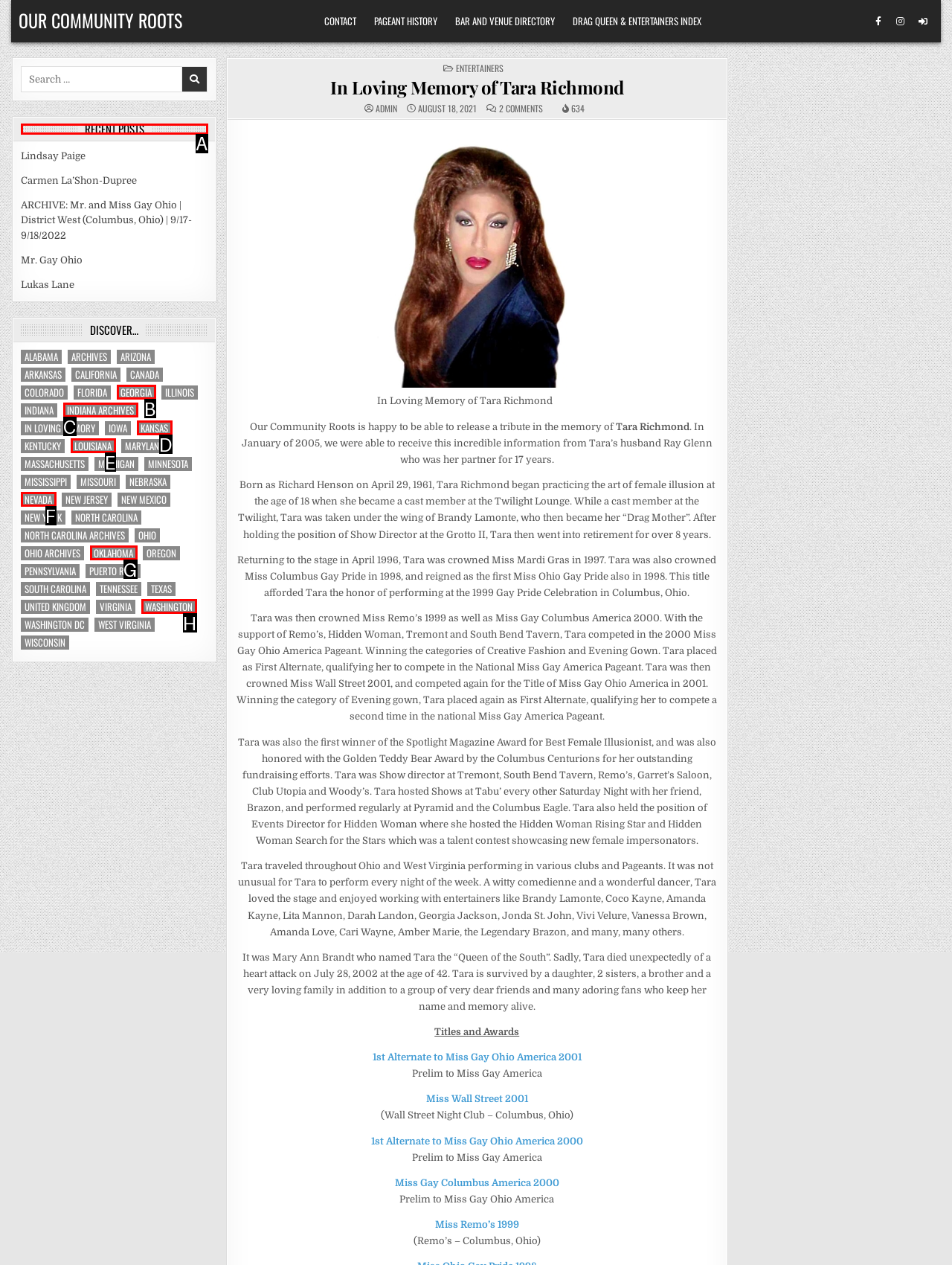Point out the UI element to be clicked for this instruction: View recent posts. Provide the answer as the letter of the chosen element.

A